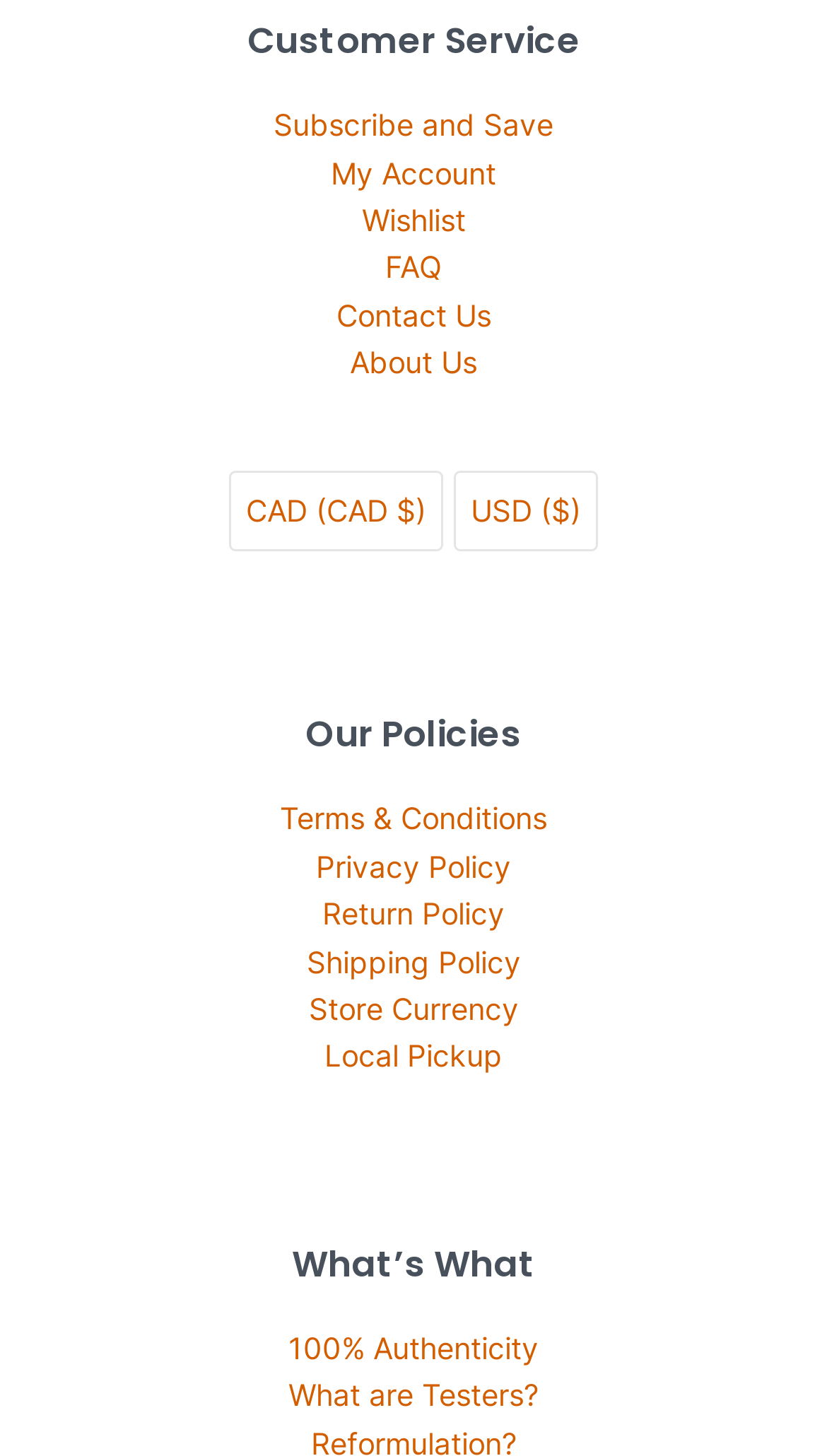Please answer the following question using a single word or phrase: 
What is the purpose of the 'Our Policies' section?

Providing policy information